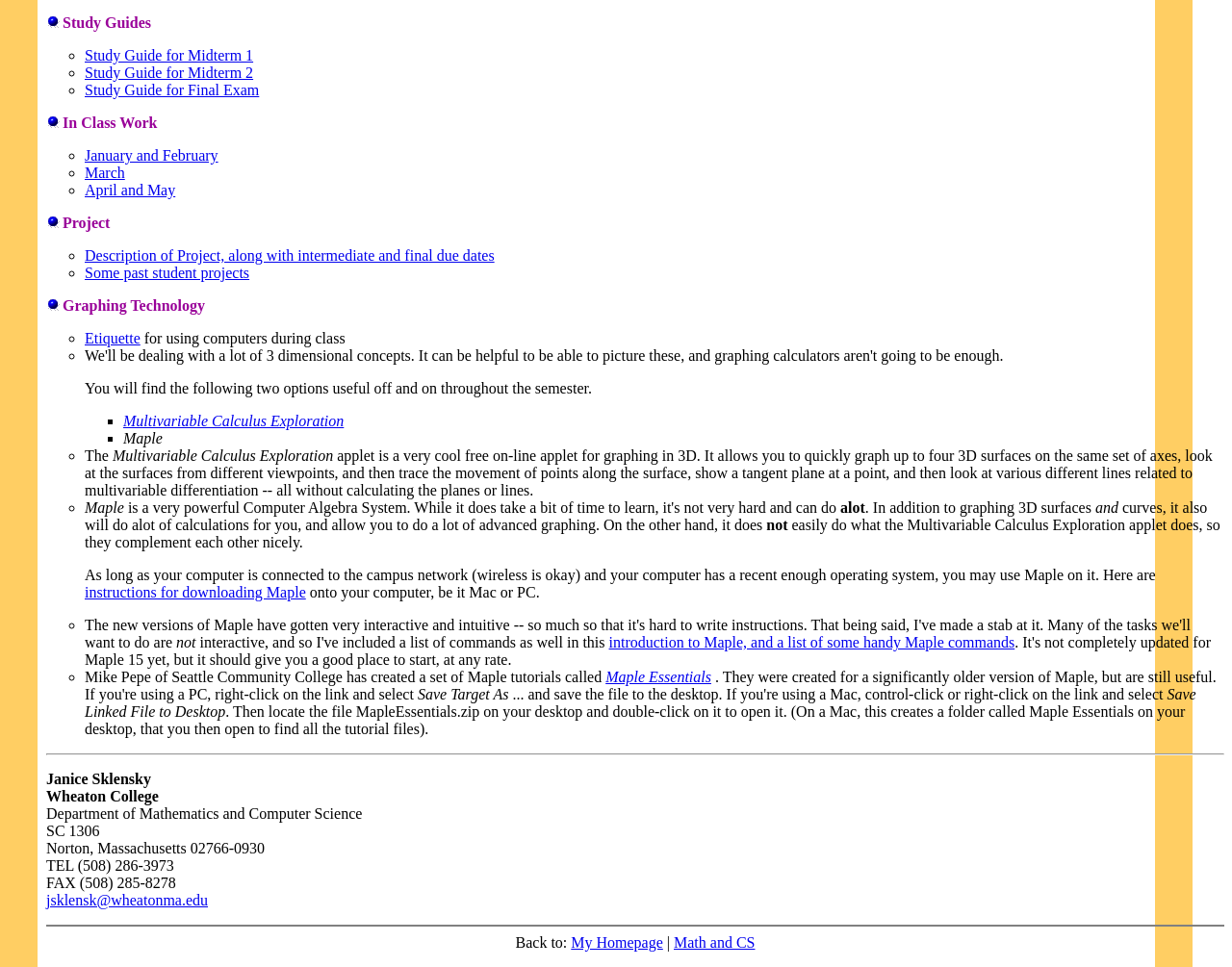Find the bounding box coordinates for the element described here: "March".

[0.069, 0.17, 0.101, 0.187]